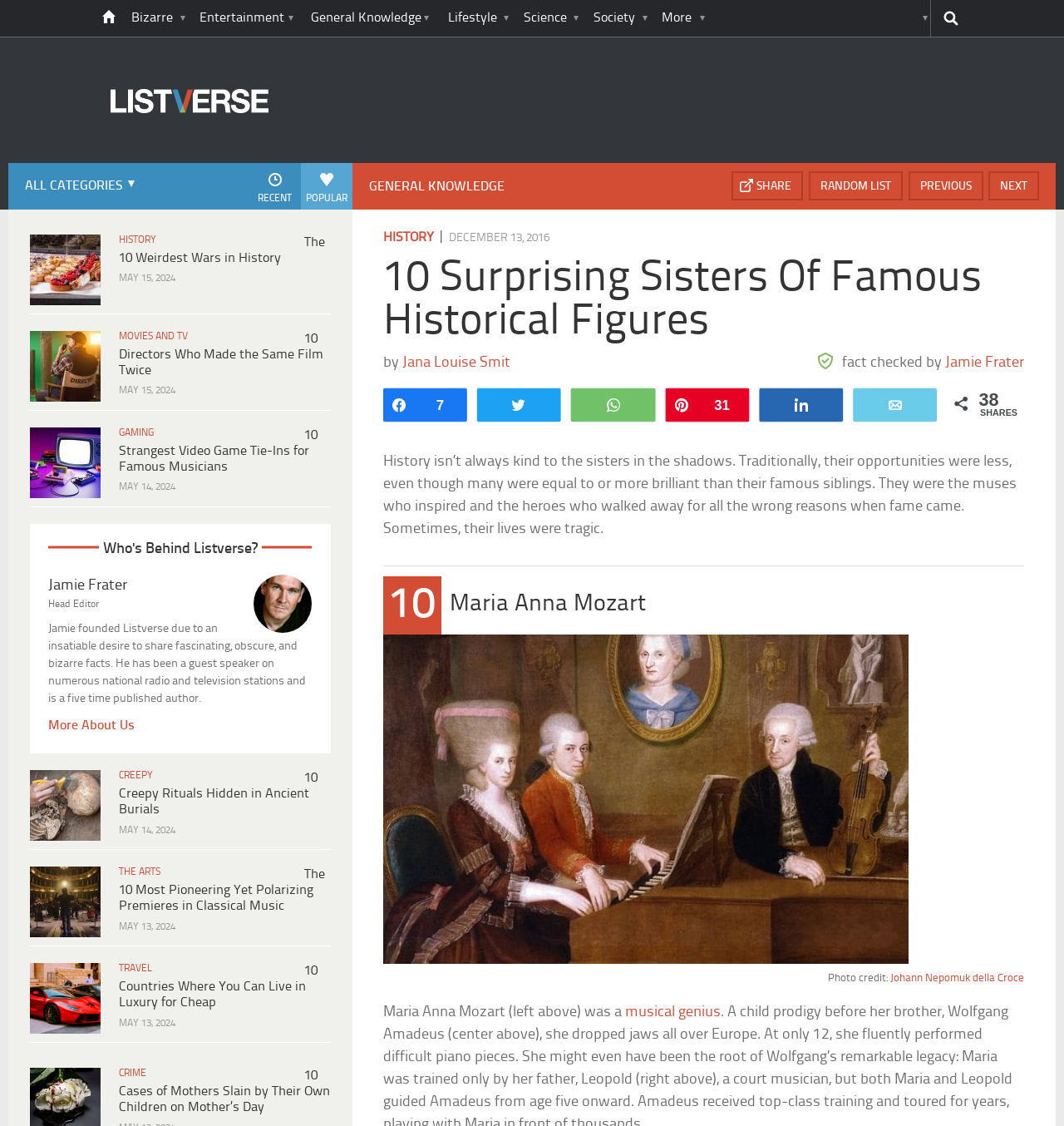What is the name of the head editor?
Using the information from the image, answer the question thoroughly.

I found the name 'Jamie Frater' in the StaticText element with a bounding box coordinate of [0.147, 0.543, 0.195, 0.553], which is next to the image of the head editor.